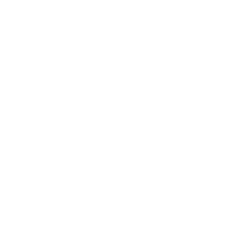Where can the waste bin be used?
Using the image provided, answer with just one word or phrase.

Industrial spaces, offices, and outdoor areas